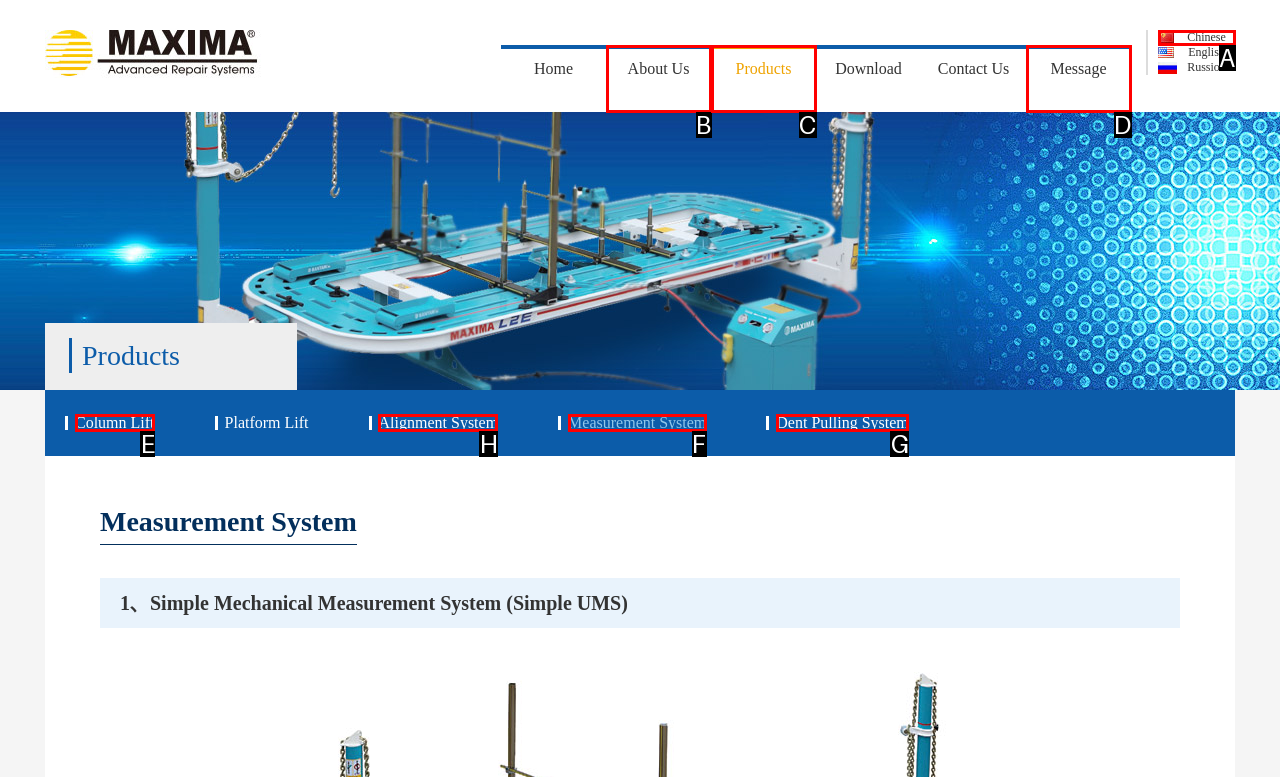From the options shown in the screenshot, tell me which lettered element I need to click to complete the task: Explore the PODCAST section.

None